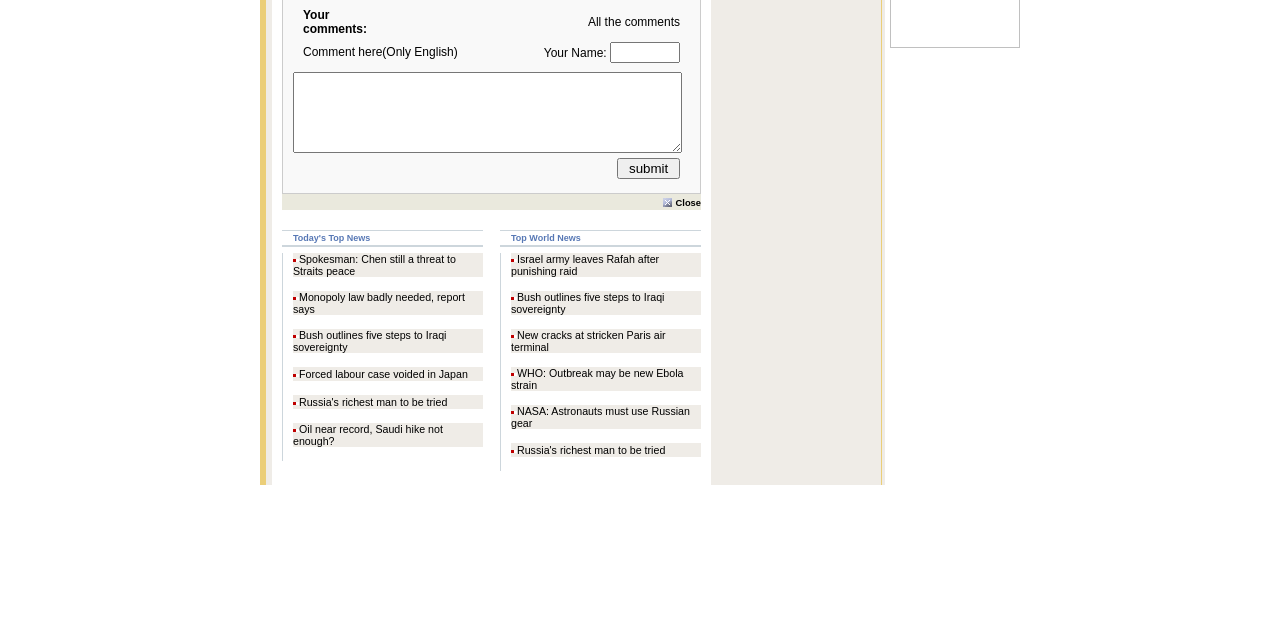Locate the bounding box of the UI element with the following description: "All the comments".

[0.459, 0.023, 0.531, 0.045]